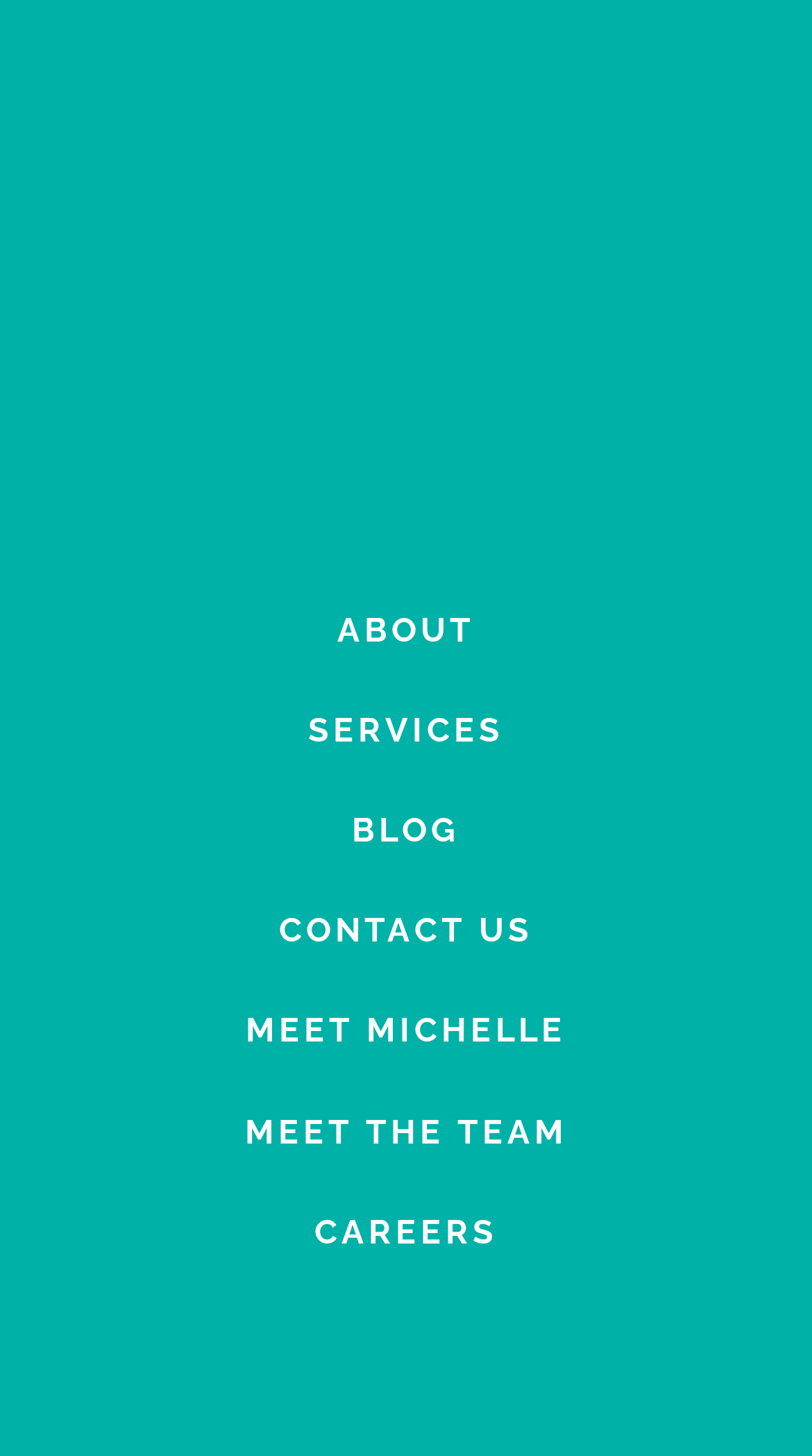What is the award won by the website?
Refer to the image and offer an in-depth and detailed answer to the question.

I noticed an image element with the description 'Canadian Choice Award Winner Badge' at the top of the webpage, which indicates that the website has won this award.